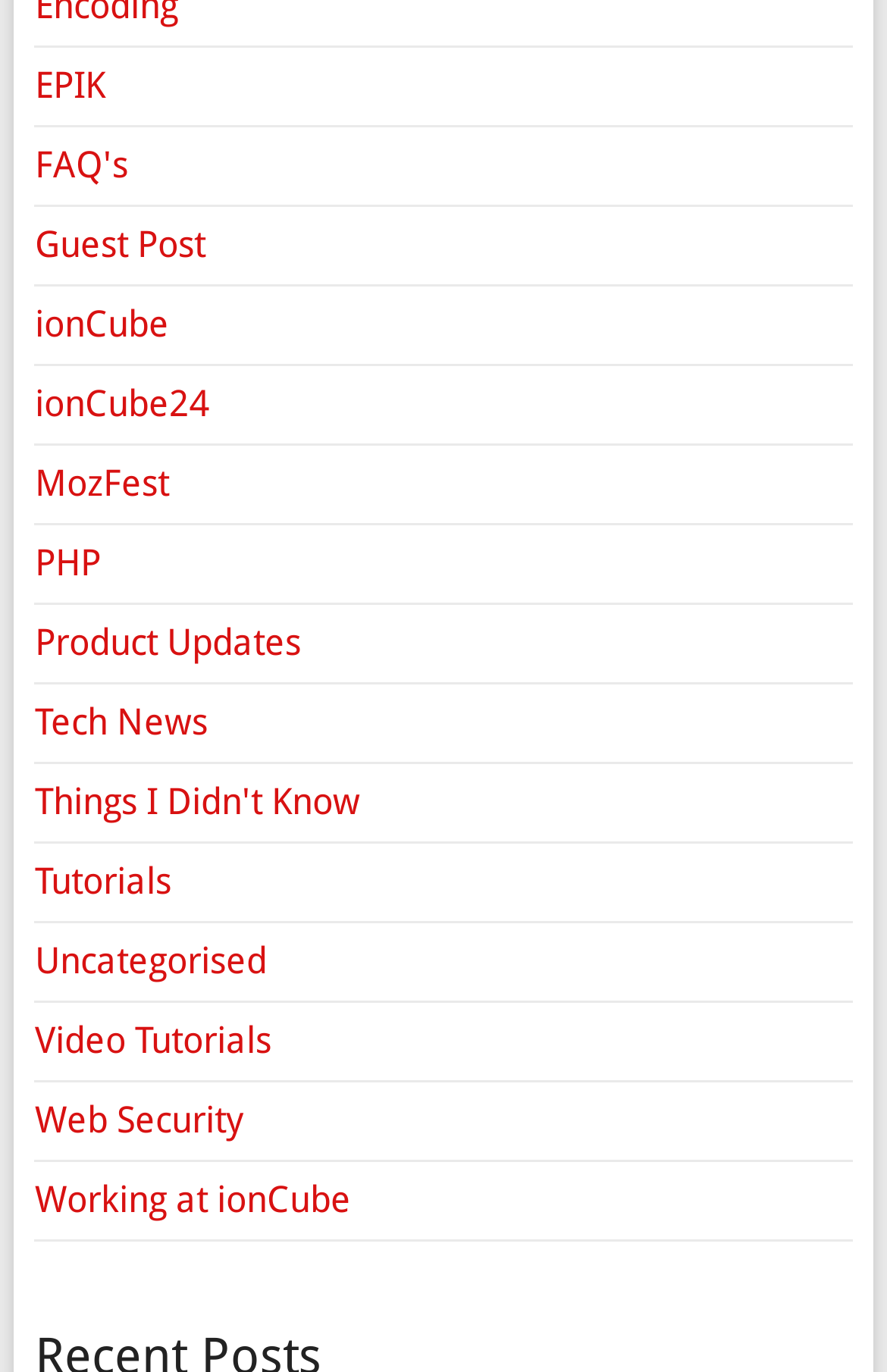Provide the bounding box coordinates of the UI element this sentence describes: "Things I Didn't Know".

[0.039, 0.569, 0.406, 0.601]